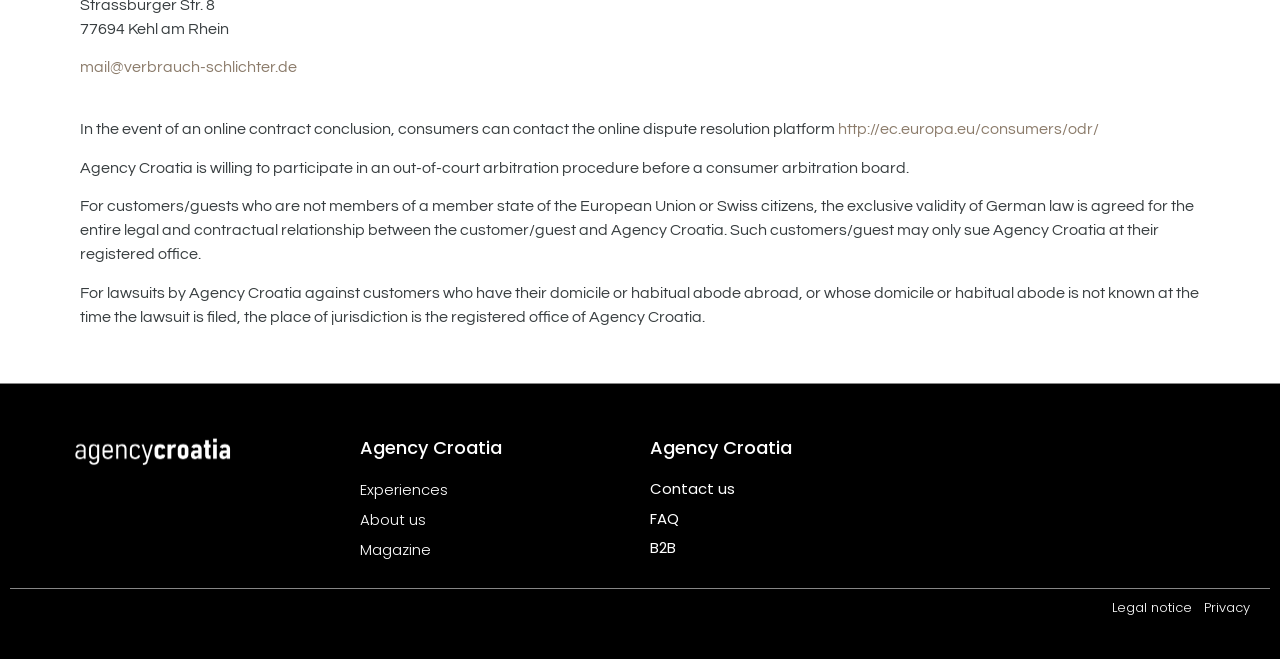Please identify the bounding box coordinates of the element I need to click to follow this instruction: "Learn about 'CATTLE'".

None